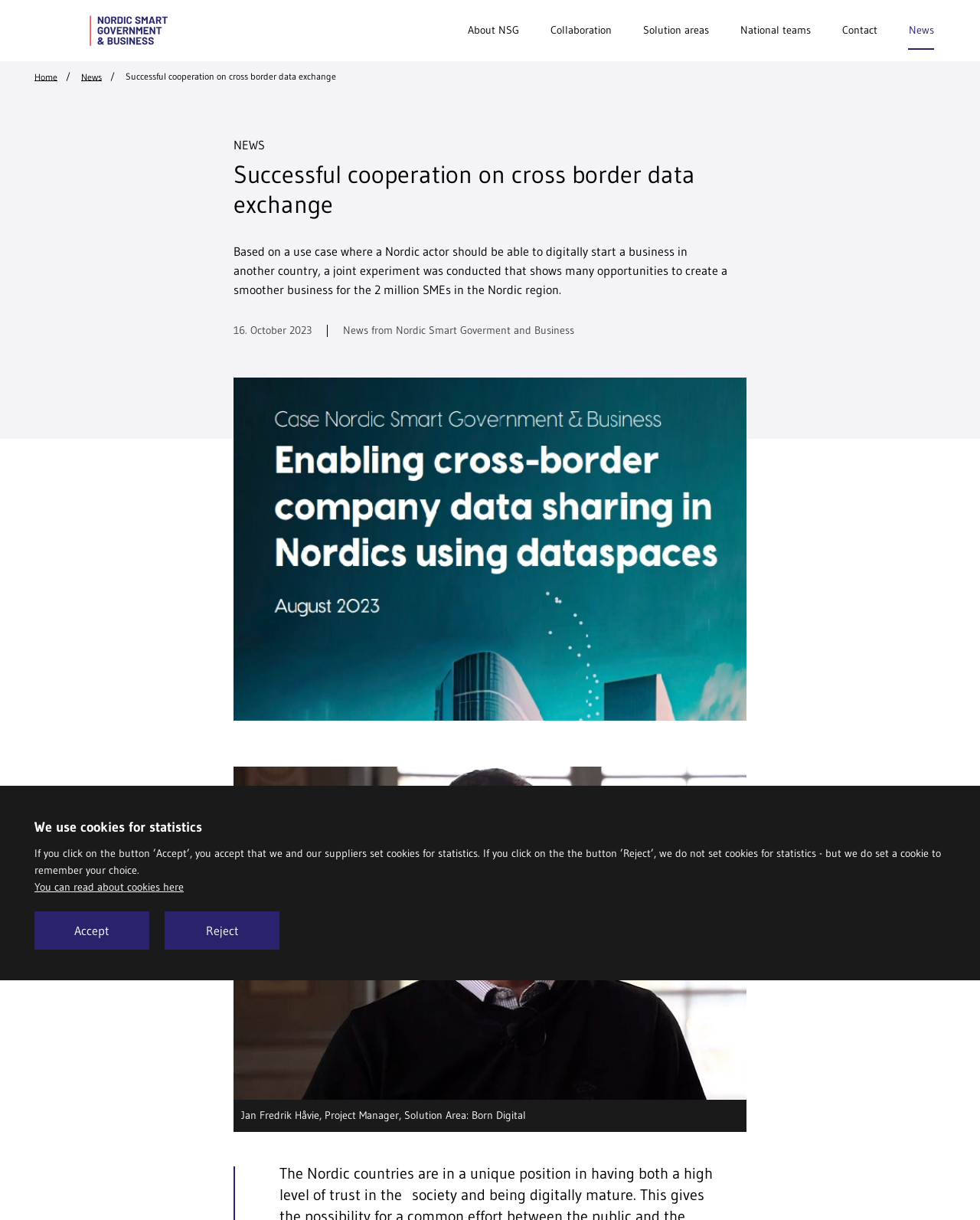How many SMEs are there in the Nordic region?
Can you offer a detailed and complete answer to this question?

The static text '...create a smoother business for the 2 million SMEs in the Nordic region' suggests that there are 2 million SMEs in the Nordic region.